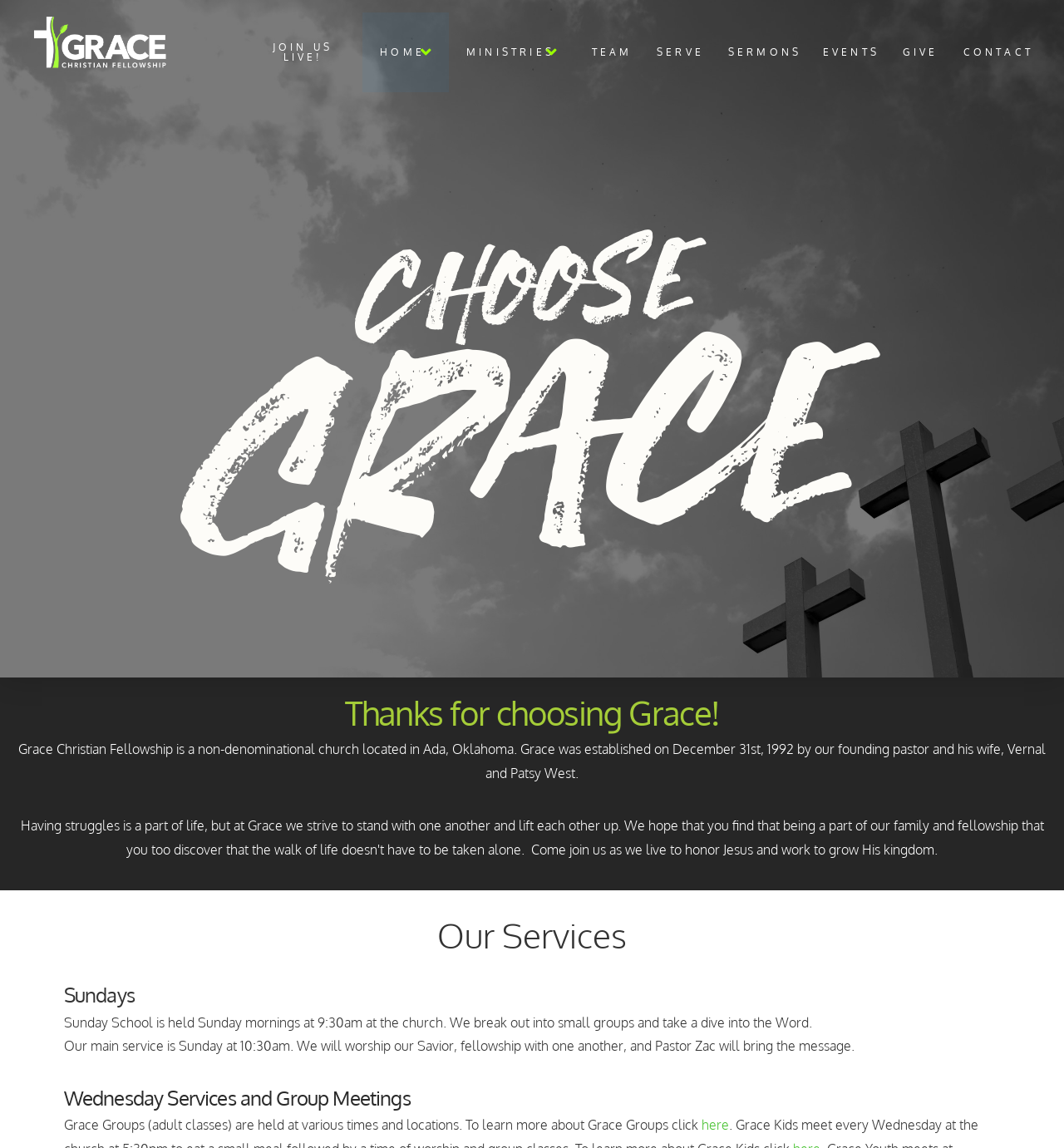What is the purpose of the 'GIVE' link?
Based on the image, respond with a single word or phrase.

To donate